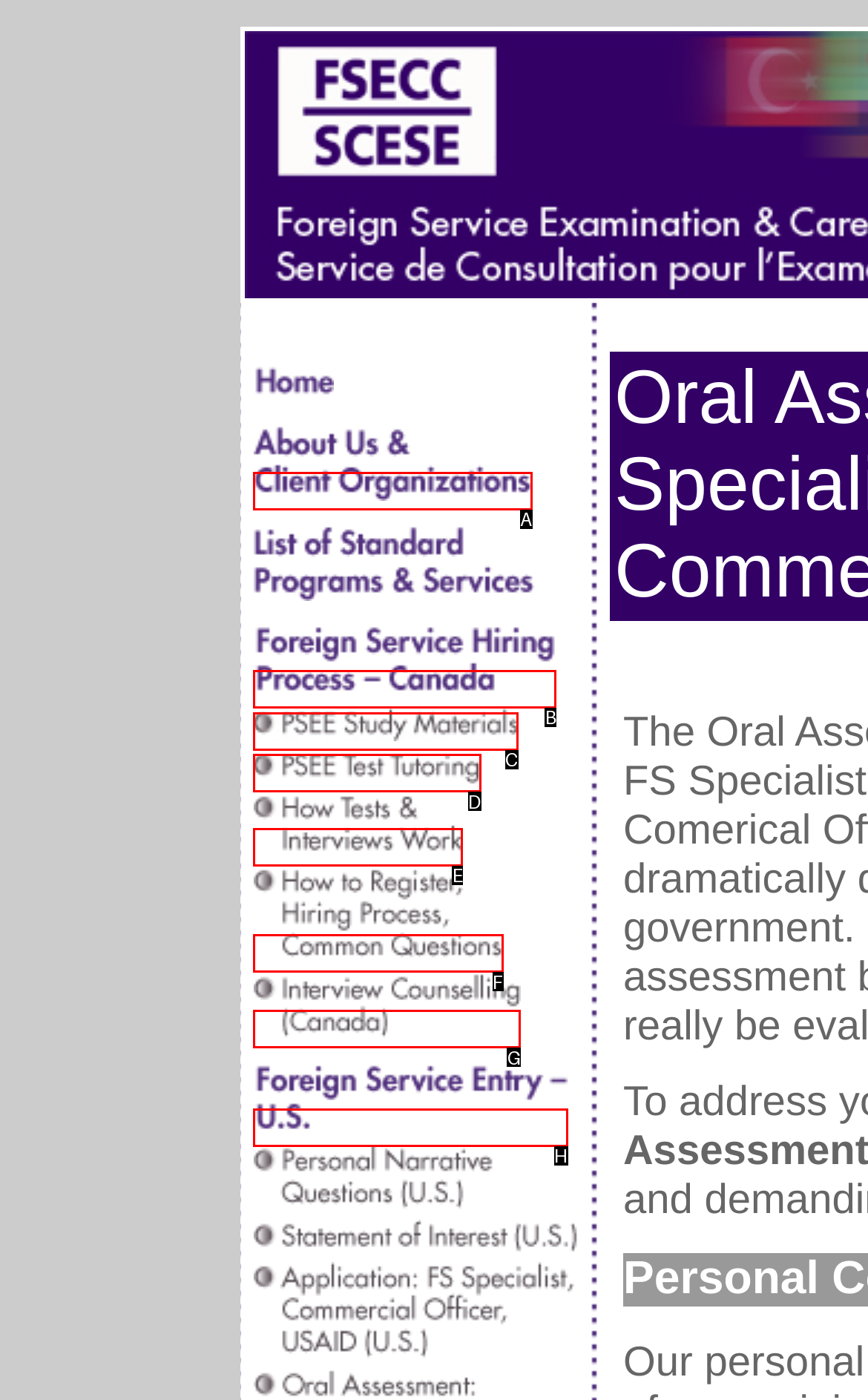For the instruction: Learn about PSEE Study Materials, determine the appropriate UI element to click from the given options. Respond with the letter corresponding to the correct choice.

C